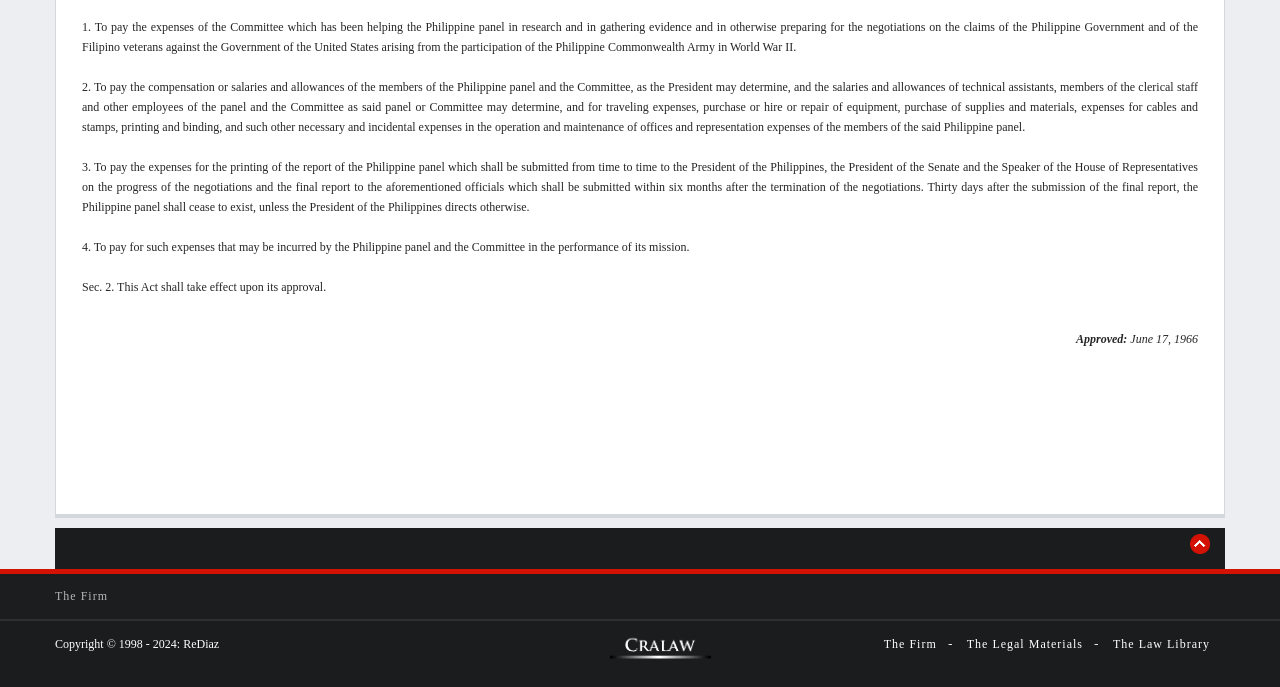Using the format (top-left x, top-left y, bottom-right x, bottom-right y), and given the element description, identify the bounding box coordinates within the screenshot: Top of Page

[0.885, 0.762, 0.945, 0.822]